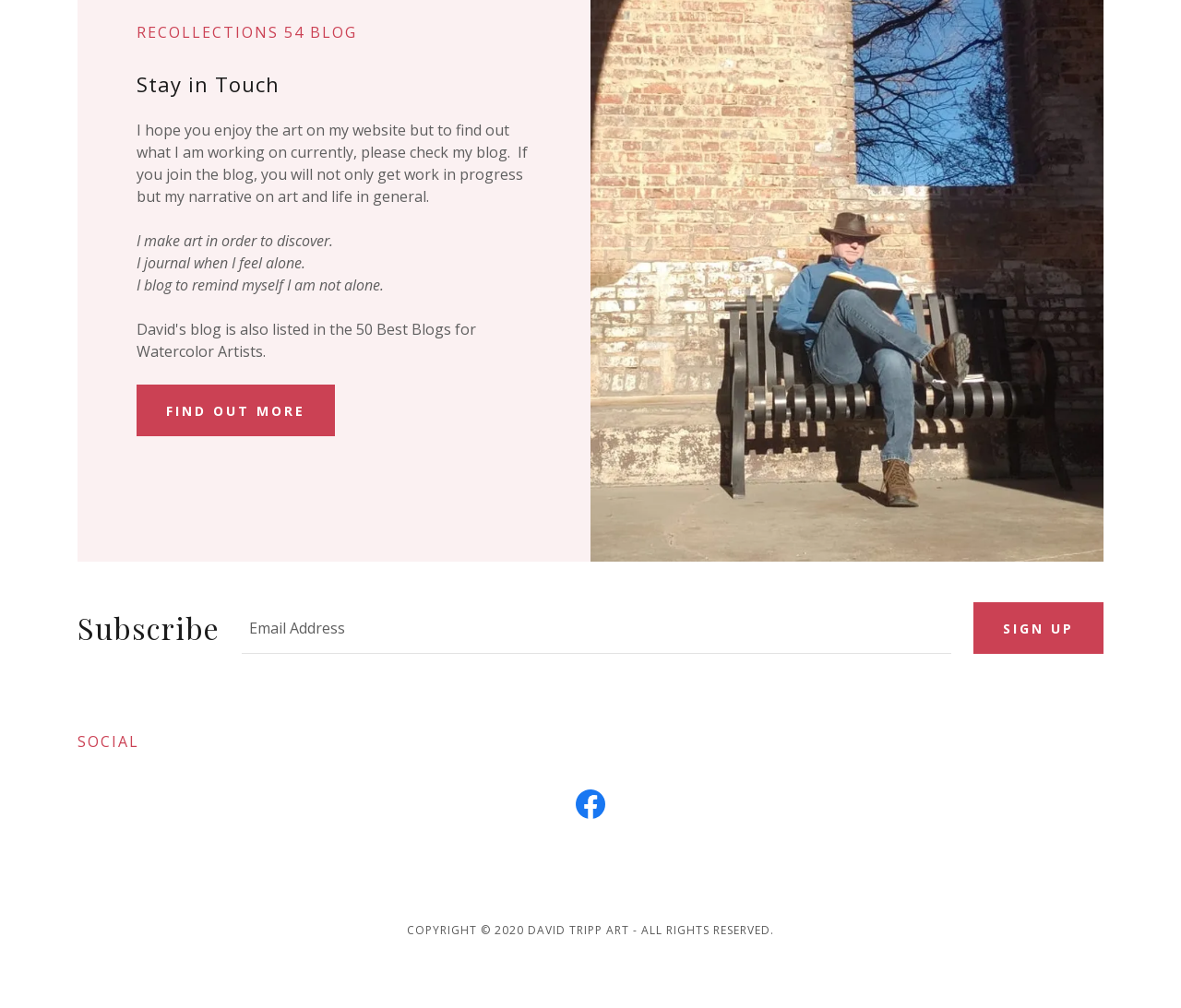What social media platform is linked on the webpage?
Please provide a single word or phrase as your answer based on the image.

Facebook